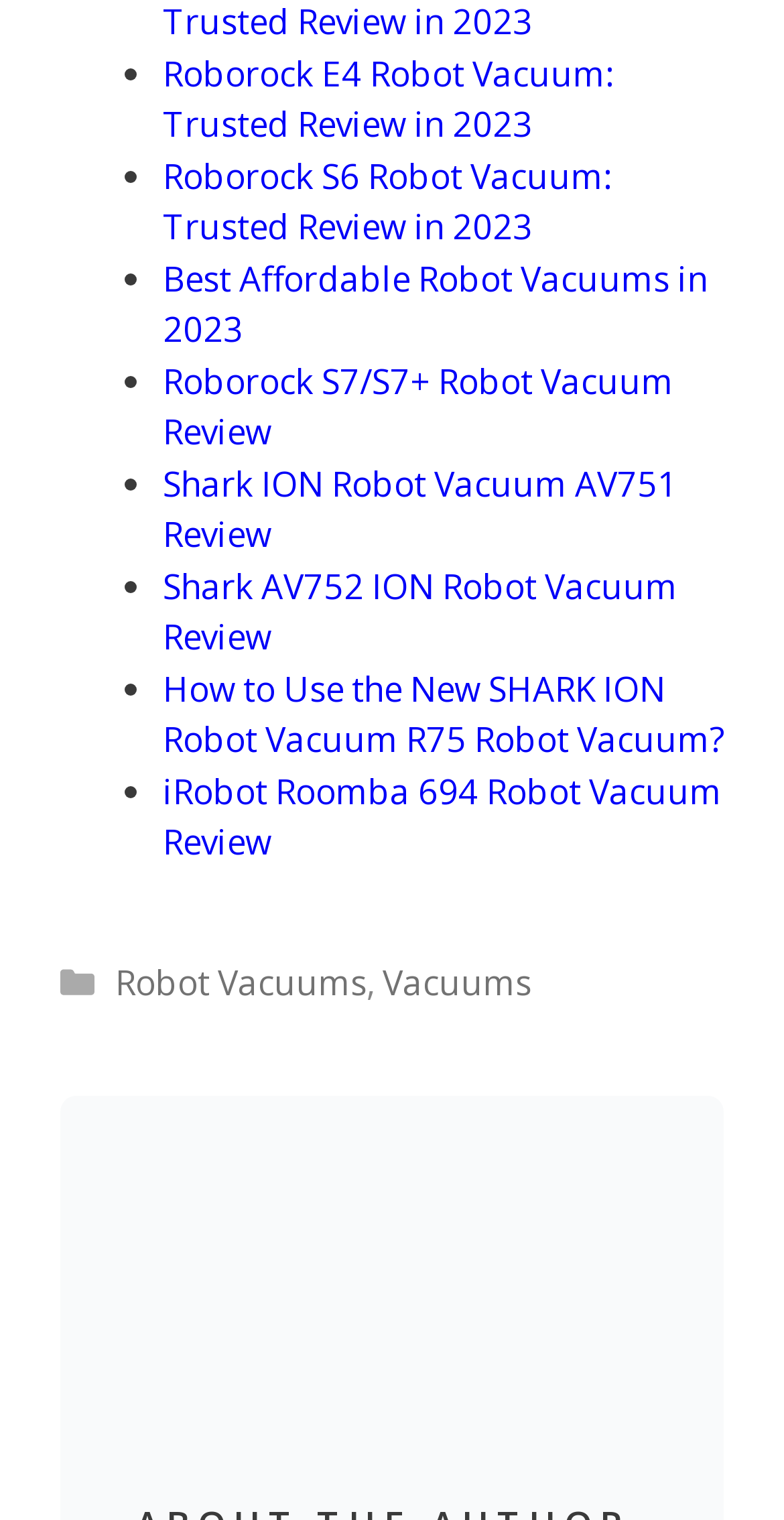How many robot vacuum reviews are listed?
Using the image, give a concise answer in the form of a single word or short phrase.

8